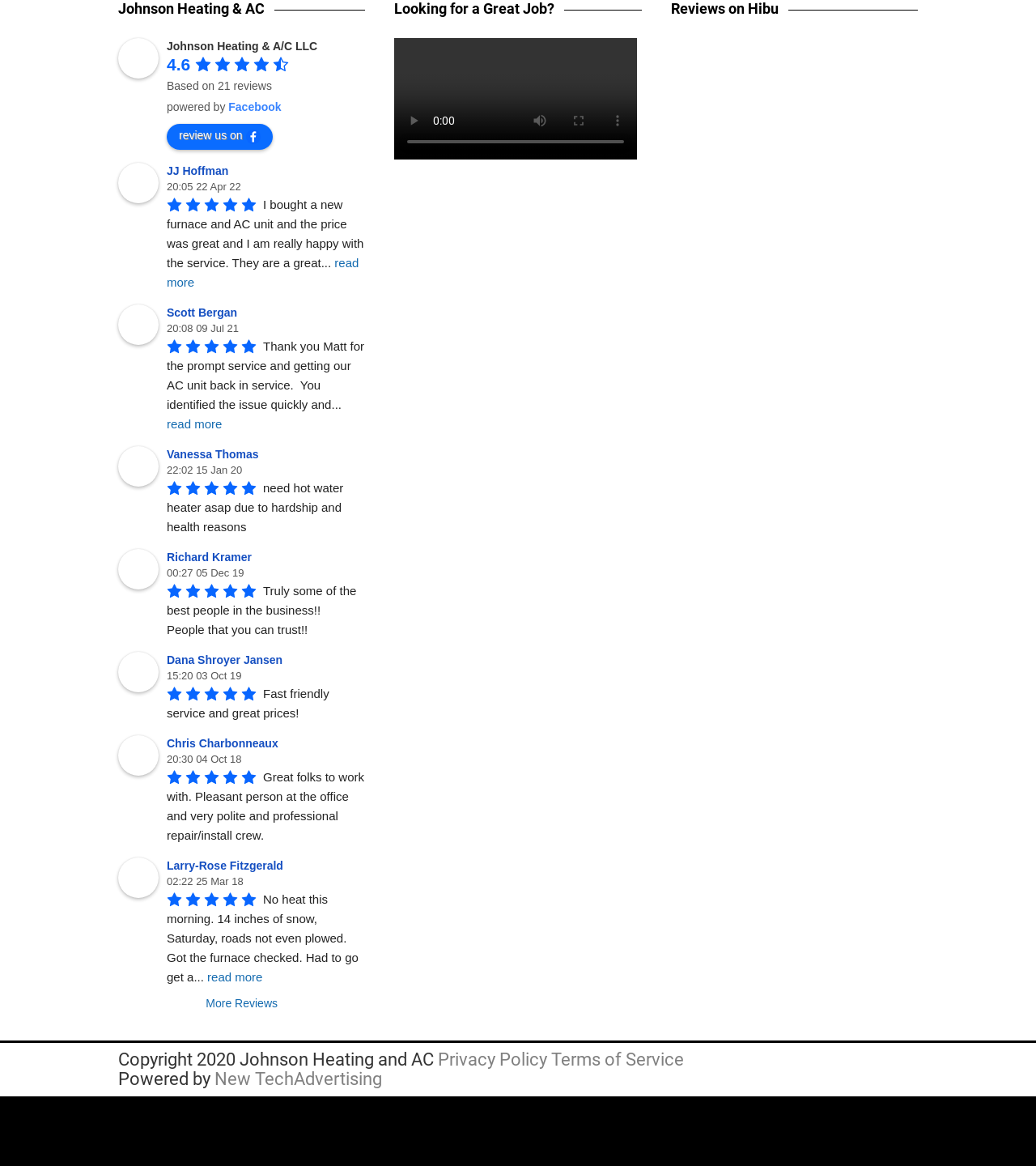What is the rating of Johnson Heating & A/C LLC?
From the image, respond using a single word or phrase.

4.6